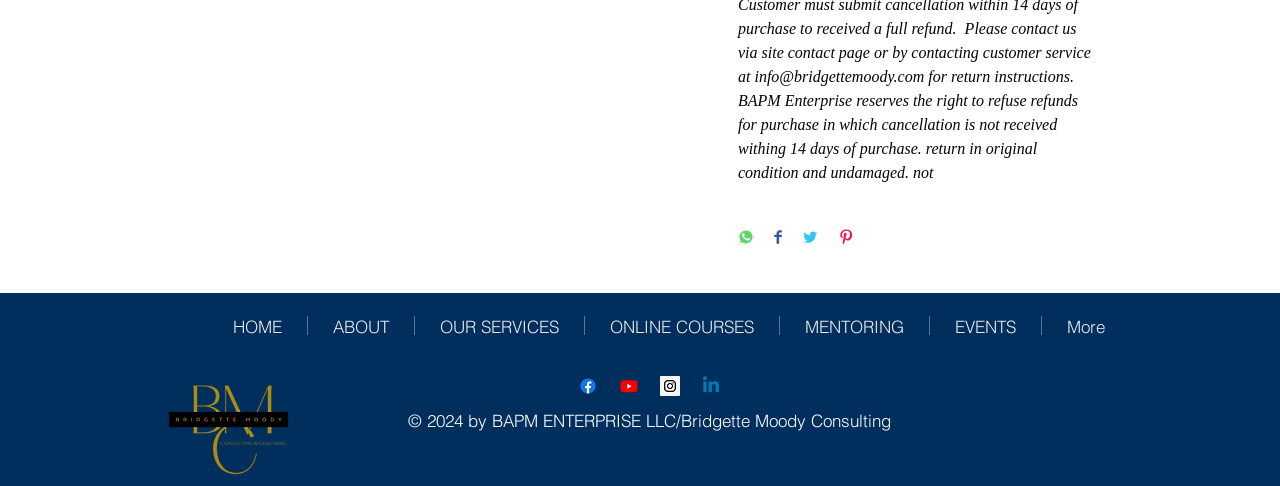Please specify the bounding box coordinates of the clickable region necessary for completing the following instruction: "Read the article about 'Job loss has been skyrocketing'". The coordinates must consist of four float numbers between 0 and 1, i.e., [left, top, right, bottom].

None